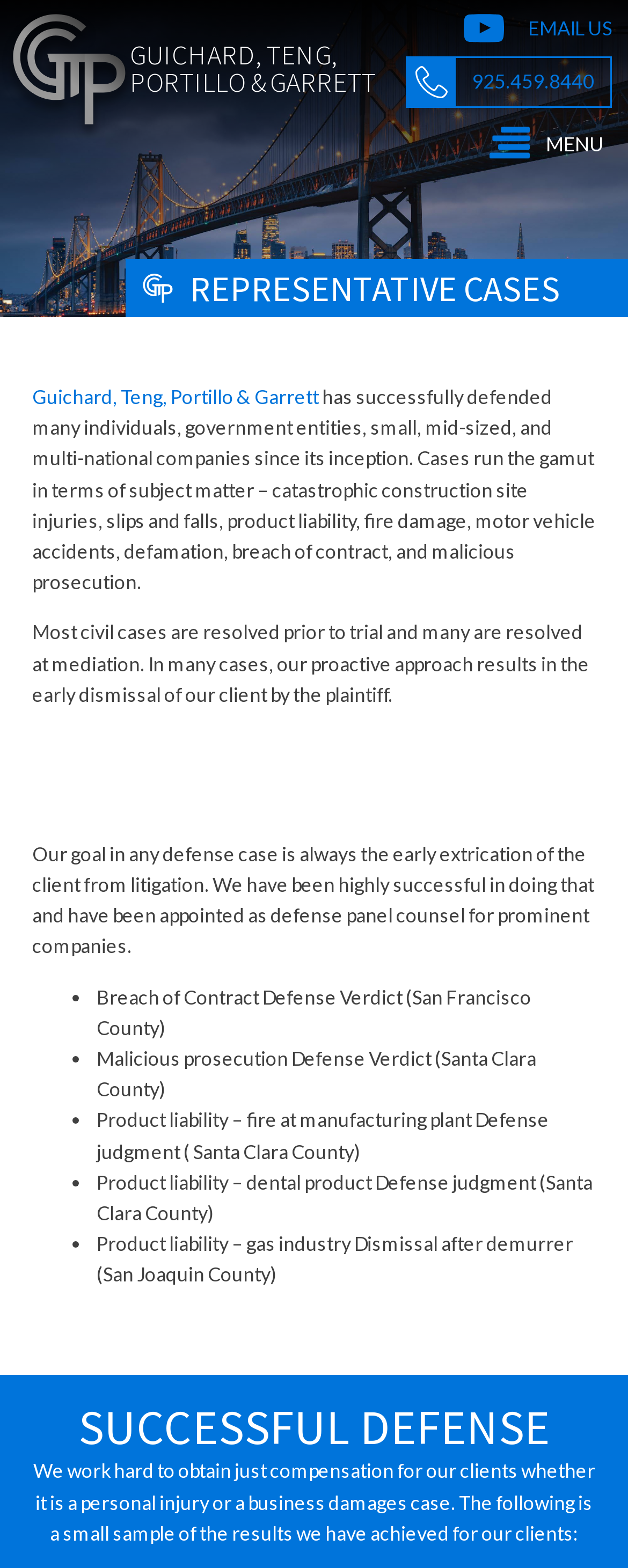Provide a brief response to the question below using a single word or phrase: 
What is the name of the law firm?

Guichard, Teng, Portillo & Garrett